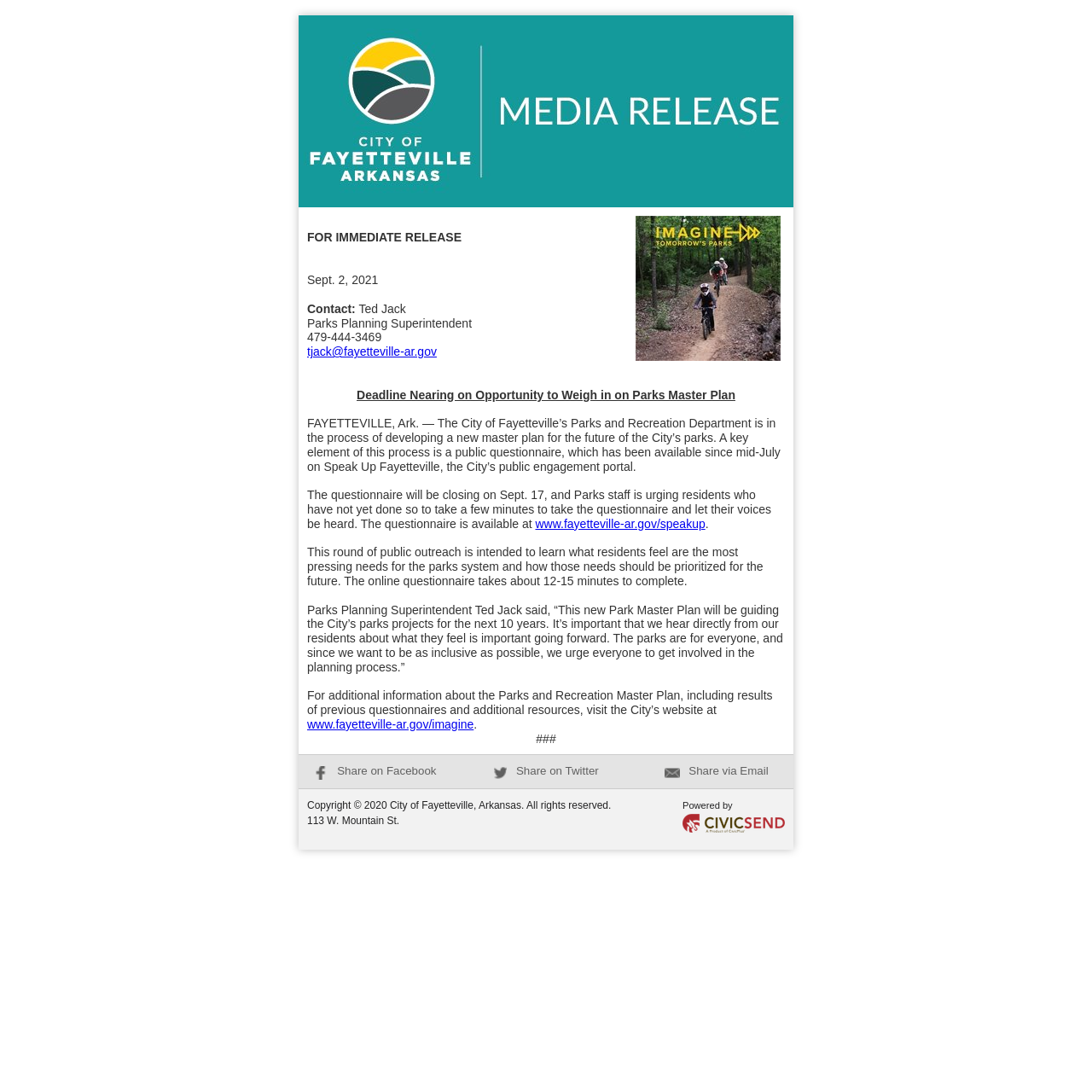Give a detailed explanation of the elements present on the webpage.

The webpage is about the City of Fayetteville's Parks and Recreation Department developing a new master plan for the city's parks. The page is divided into two main sections. The top section has a media release header with an image of children mountain biking, accompanied by the title "Deadline Nearing on Opportunity to Weigh in on Parks Master Plan". 

Below this header, there is a large block of text that provides details about the master plan, including the purpose of the public questionnaire, the deadline for submission, and how residents can participate. The text also includes quotes from Parks Planning Superintendent Ted Jack, emphasizing the importance of resident involvement in the planning process.

To the right of the main text, there is a smaller section with three social media links to share the content on Facebook, Twitter, and via email. 

At the bottom of the page, there is a footer section with copyright information, the city's address, and a "Powered by" statement with an image of the CivicPlus logo.